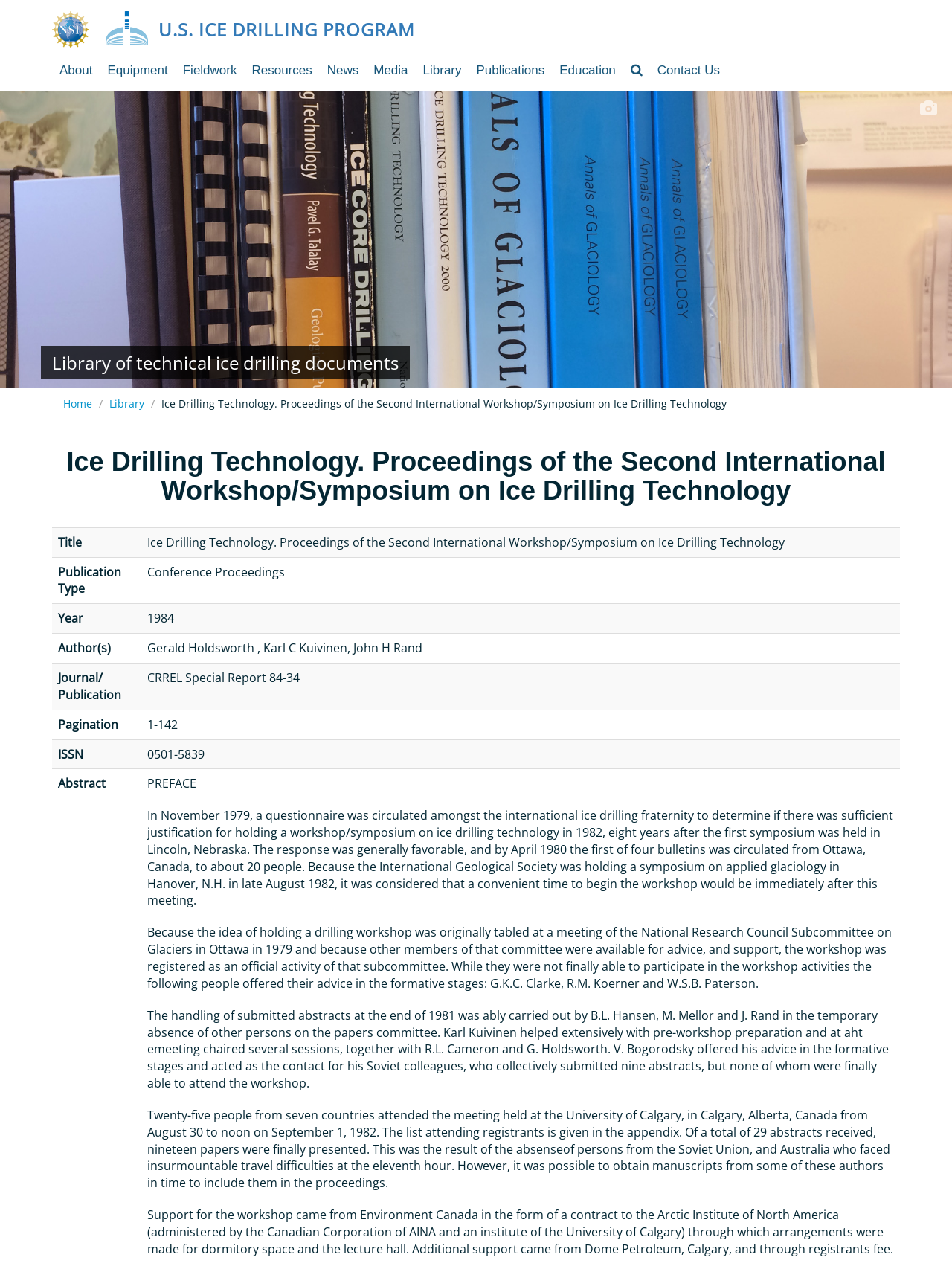Answer the question in a single word or phrase:
What is the year of publication?

1984